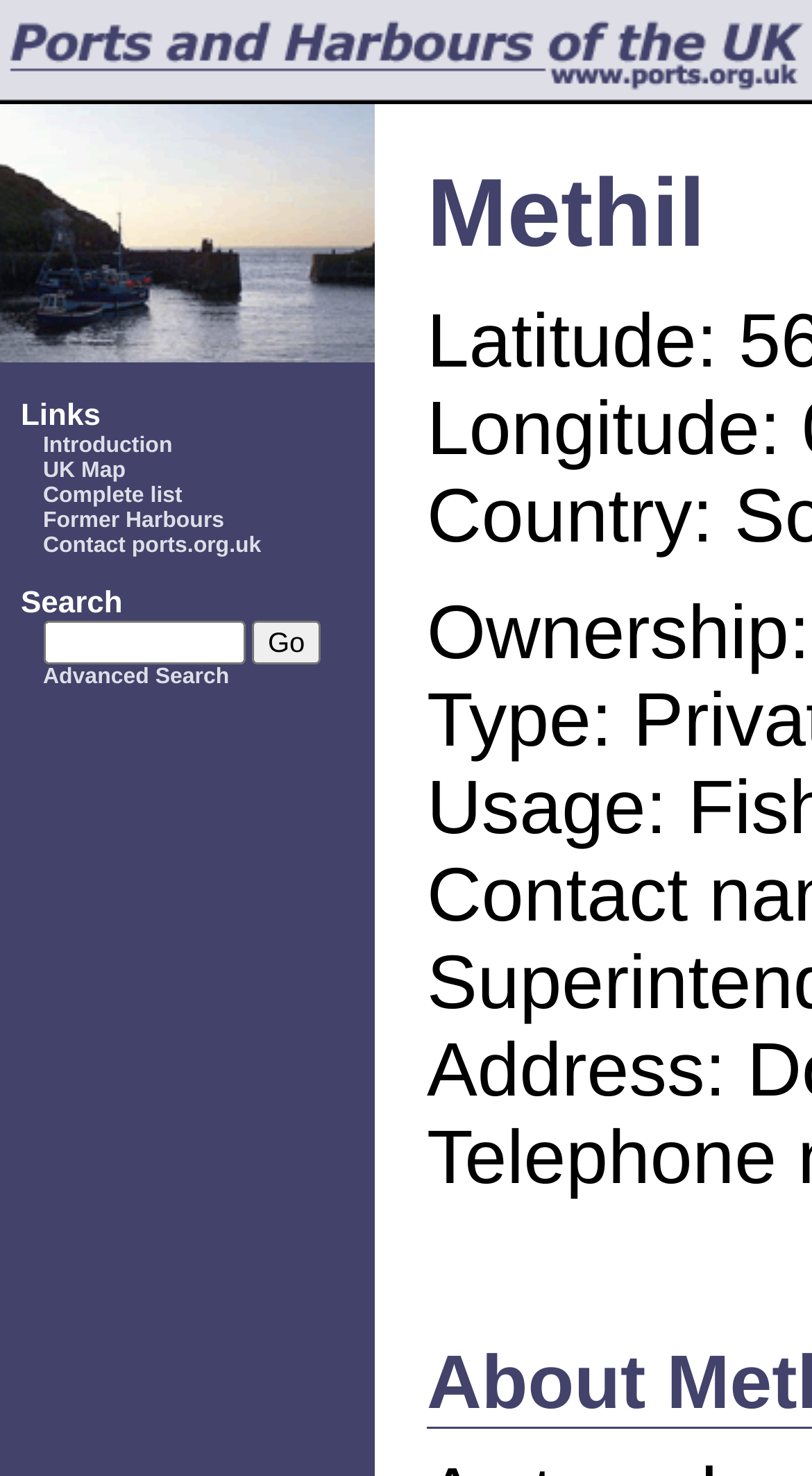What is the name of the website?
Analyze the image and provide a thorough answer to the question.

The name of the website can be found in the top-left corner of the webpage, where the image with the text 'Ports.org.uk' is located.